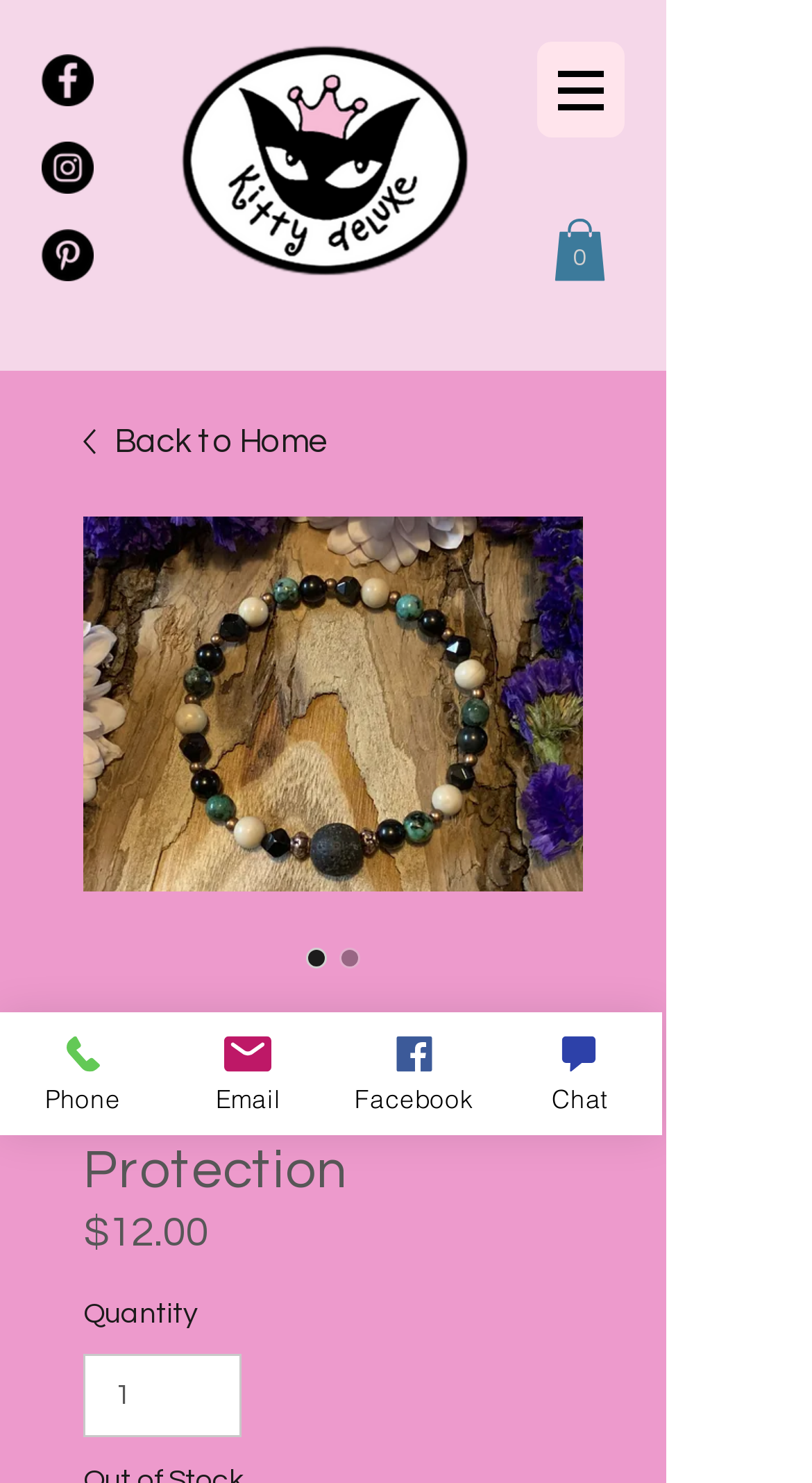Please identify the bounding box coordinates for the region that you need to click to follow this instruction: "Explore produce".

None